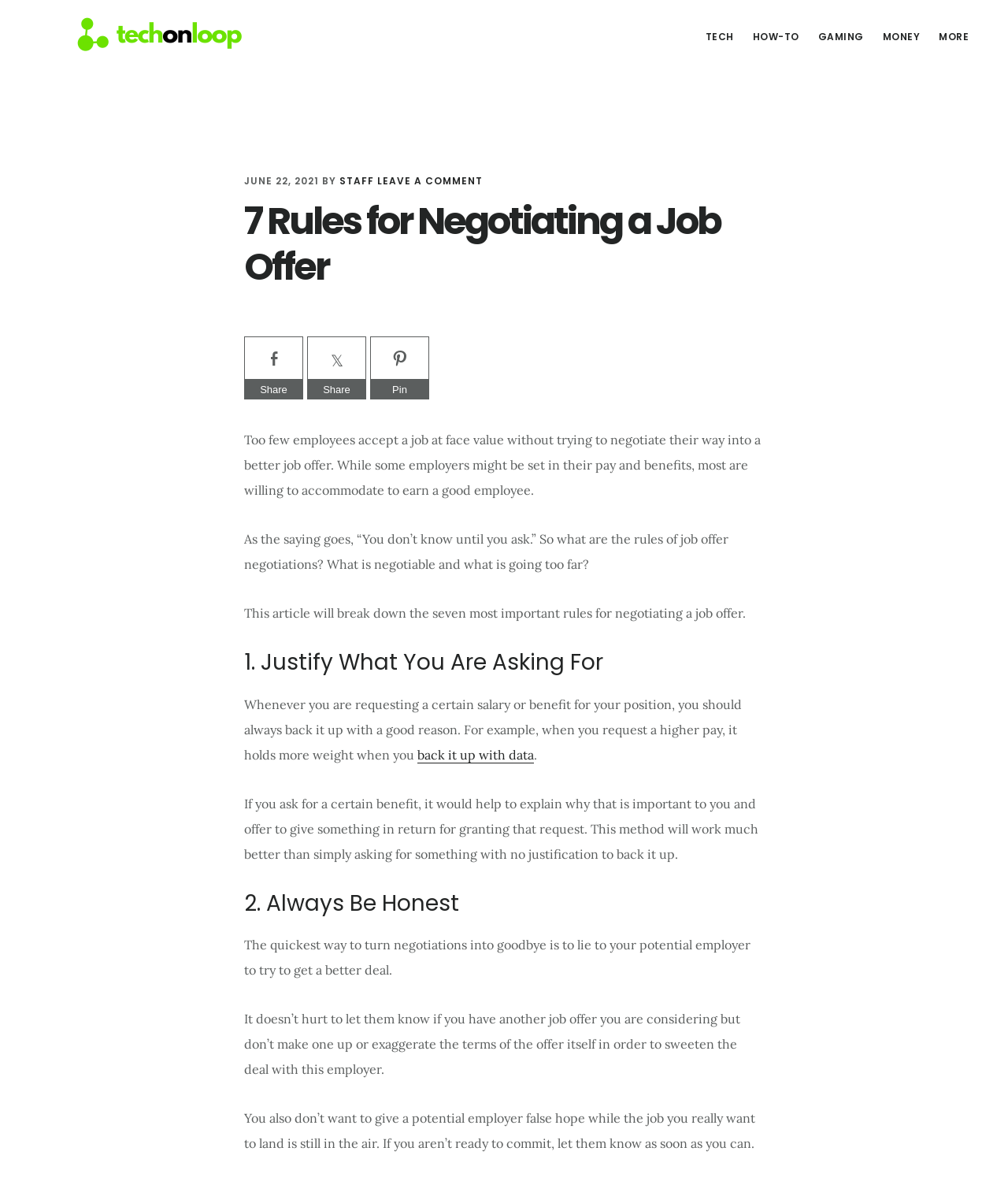Please provide the bounding box coordinate of the region that matches the element description: parent_node: Share. Coordinates should be in the format (top-left x, top-left y, bottom-right x, bottom-right y) and all values should be between 0 and 1.

[0.242, 0.285, 0.301, 0.322]